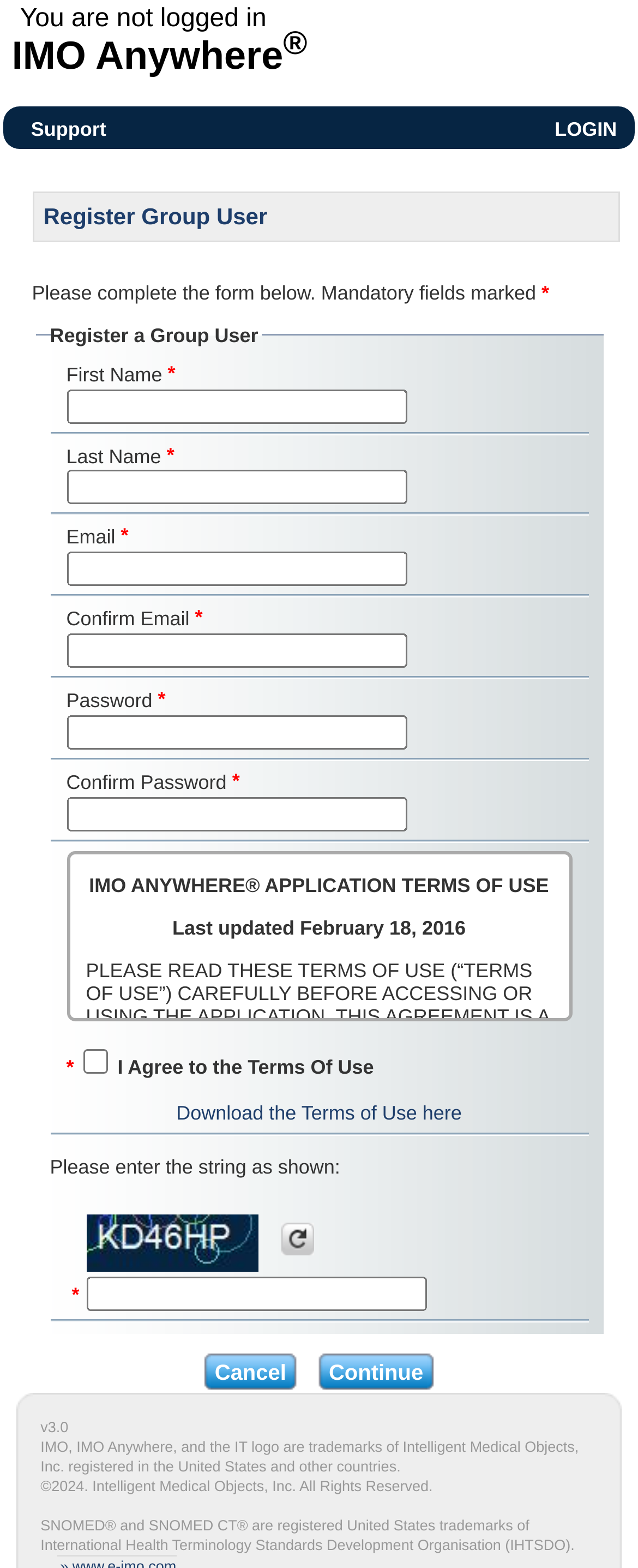Refer to the image and provide an in-depth answer to the question: 
What is the format of the confirm email field?

The confirm email field is likely to have the same format as the email field, which is a textbox where the user can enter their email address. This is inferred from the fact that the confirm email field is located below the email field and has a similar layout.